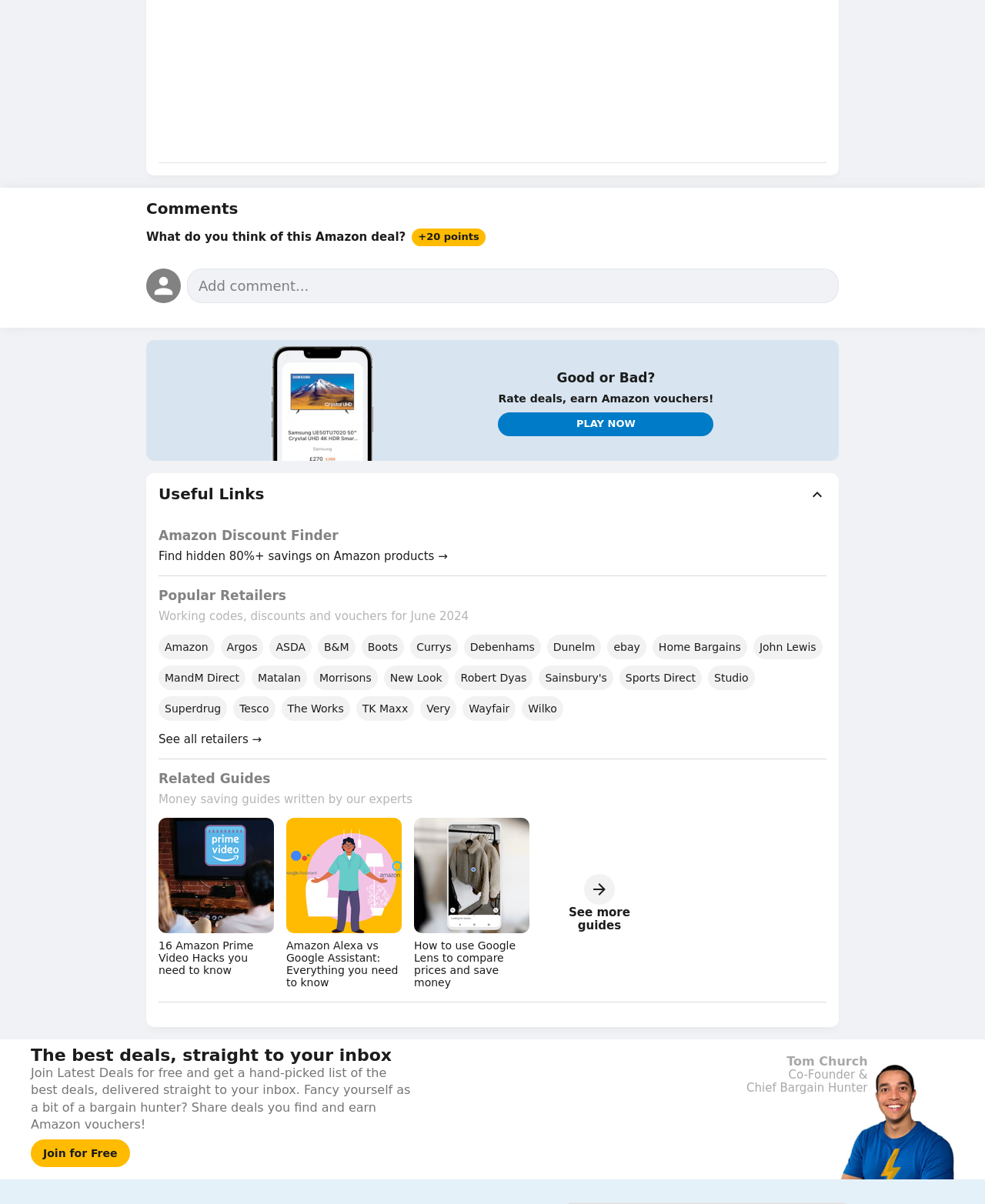Find the bounding box coordinates for the area that must be clicked to perform this action: "Read about York University".

None